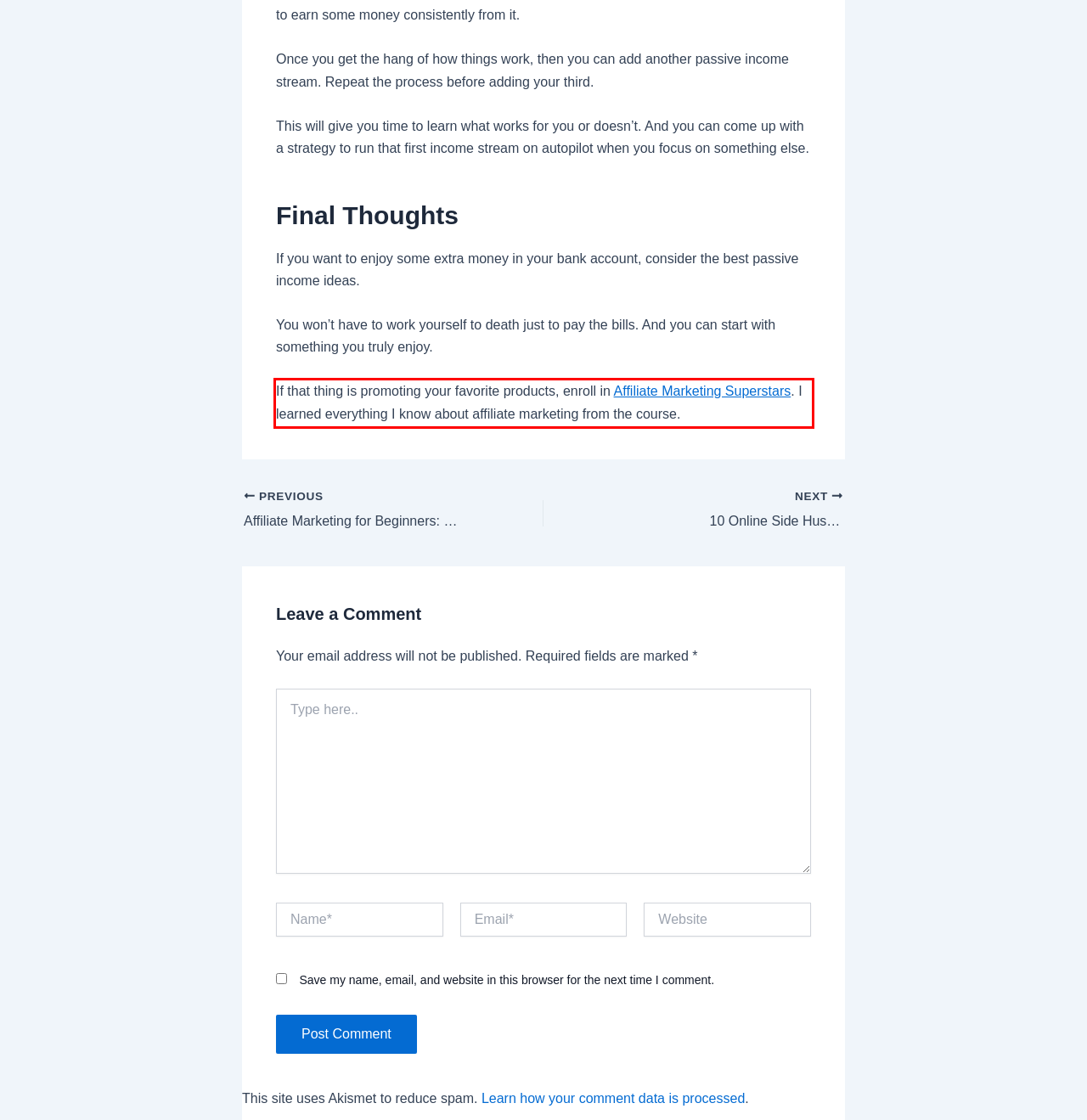You are provided with a screenshot of a webpage that includes a red bounding box. Extract and generate the text content found within the red bounding box.

If that thing is promoting your favorite products, enroll in Affiliate Marketing Superstars. I learned everything I know about affiliate marketing from the course.